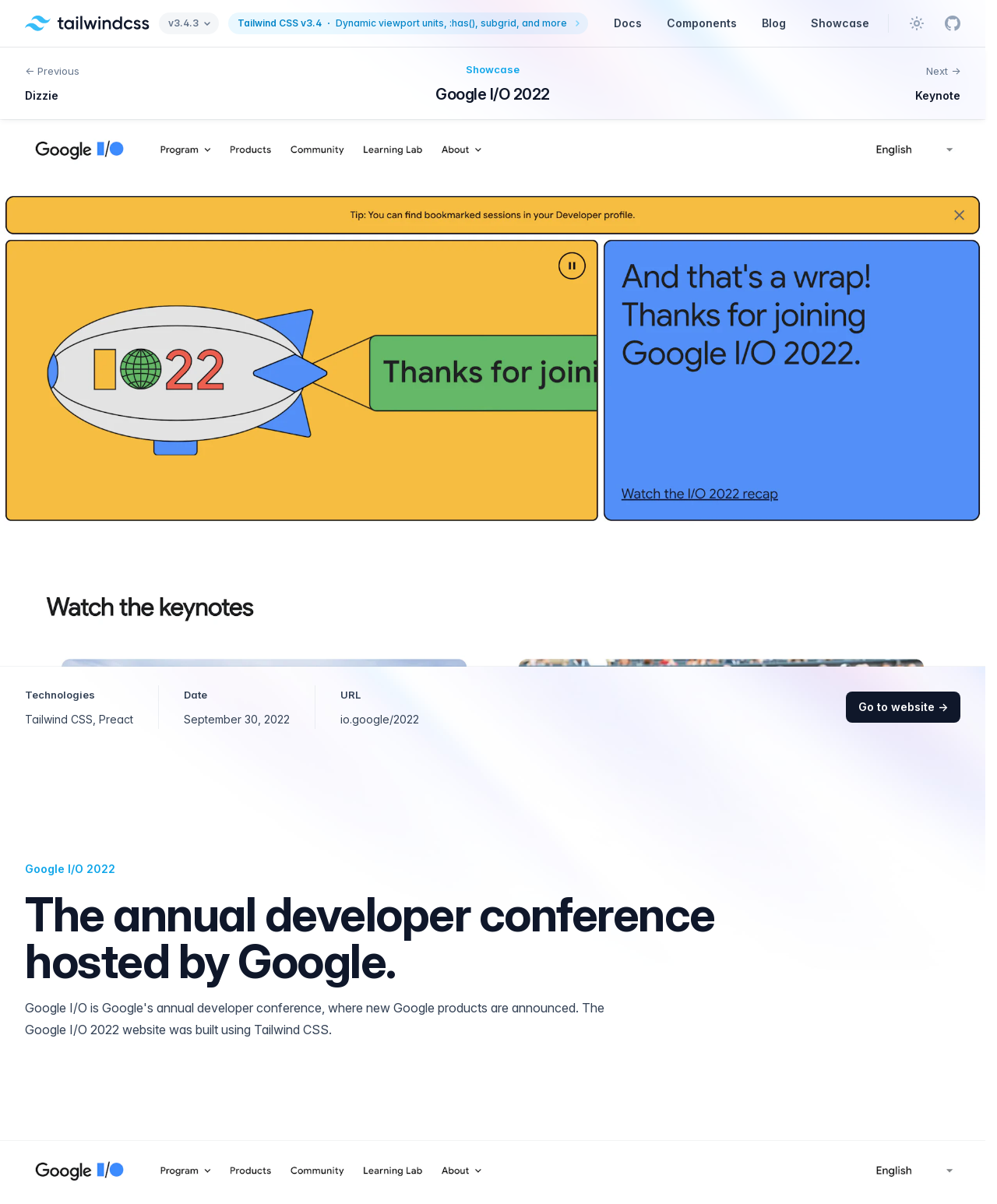What is the version of Tailwind CSS used?
Can you provide a detailed and comprehensive answer to the question?

I found the version of Tailwind CSS used by looking at the button element with the text 'v3.4.3' which is located at the top of the webpage.